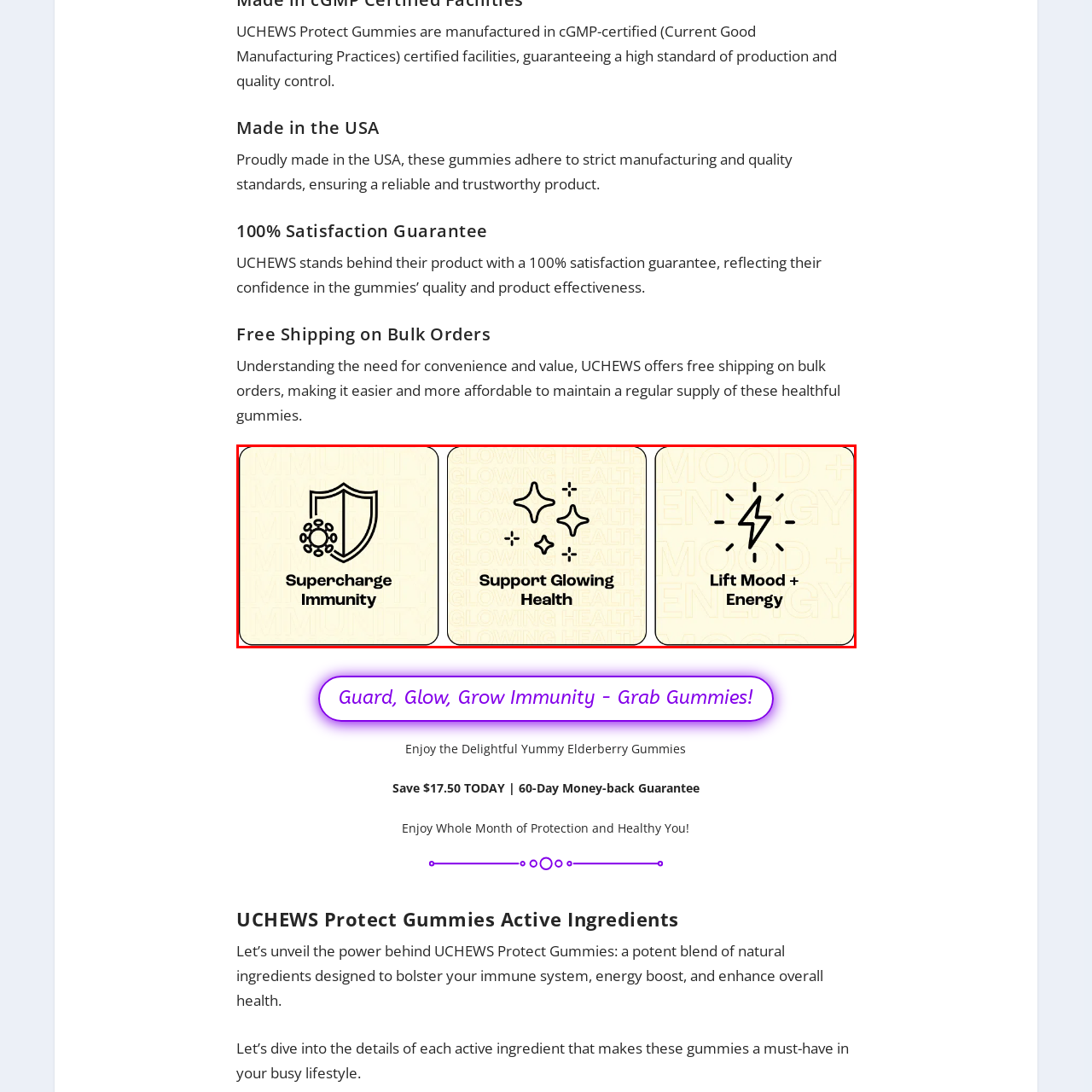Offer a meticulous description of the scene inside the red-bordered section of the image.

The image showcases three distinct benefits of UCHEWS Protect Gummies, each represented through simple yet engaging icons on a light-colored background. 

1. **Supercharge Immunity**: The first icon features a shield adorned with a stylized representation of germs, symbolizing the gummies' ability to enhance the body’s natural defenses and strengthen the immune system.
  
2. **Support Glowing Health**: The second icon illustrates a cluster of sparkling stars, emphasizing the gummies' contribution to overall wellness and promoting healthy, radiant living.

3. **Lift Mood + Energy**: The third icon depicts a lightning bolt, reflecting the energizing effects of the gummies, which aim to boost mood and vitality throughout the day. 

This visual representation highlights the key aspects of health and wellness that UCHEWS Protect Gummies seek to provide, appealing to consumers looking for support in these areas.